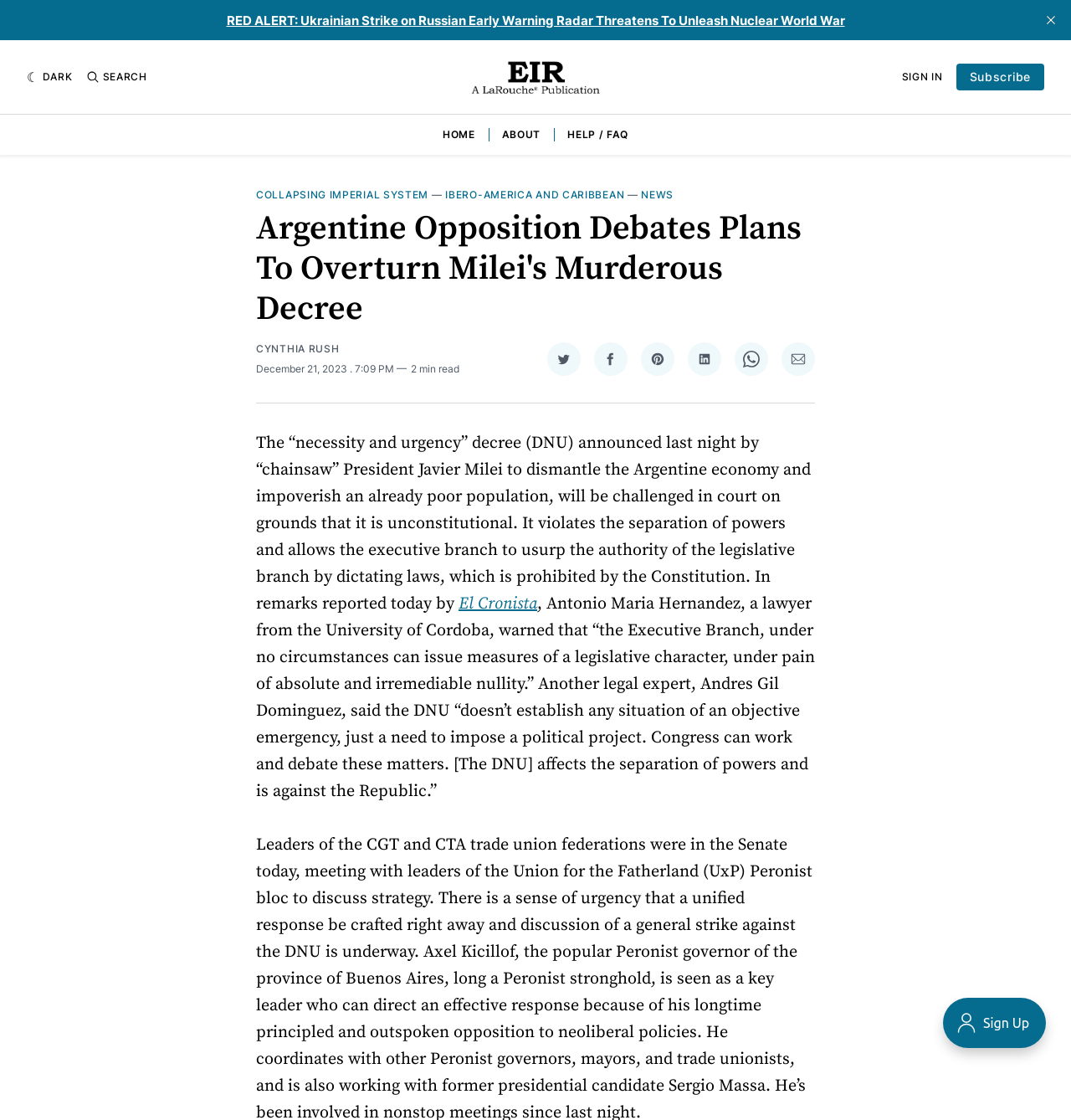Using the information shown in the image, answer the question with as much detail as possible: What is the time of publication of the article?

The article mentions the time of publication as December 21, 2023, 7:09 PM.